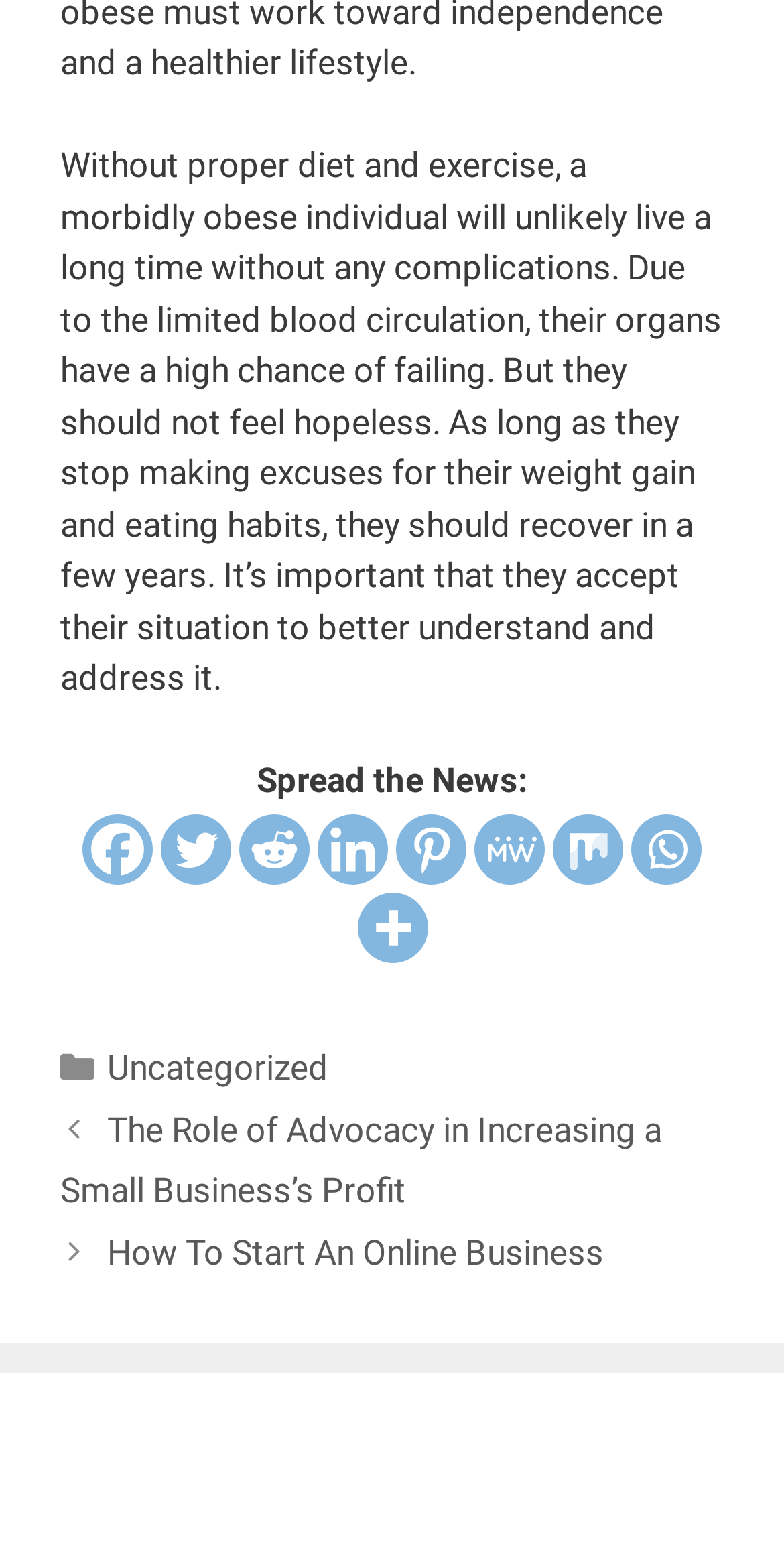Please identify the bounding box coordinates of the element I should click to complete this instruction: 'Read more about How To Start An Online Business'. The coordinates should be given as four float numbers between 0 and 1, like this: [left, top, right, bottom].

[0.136, 0.792, 0.77, 0.817]